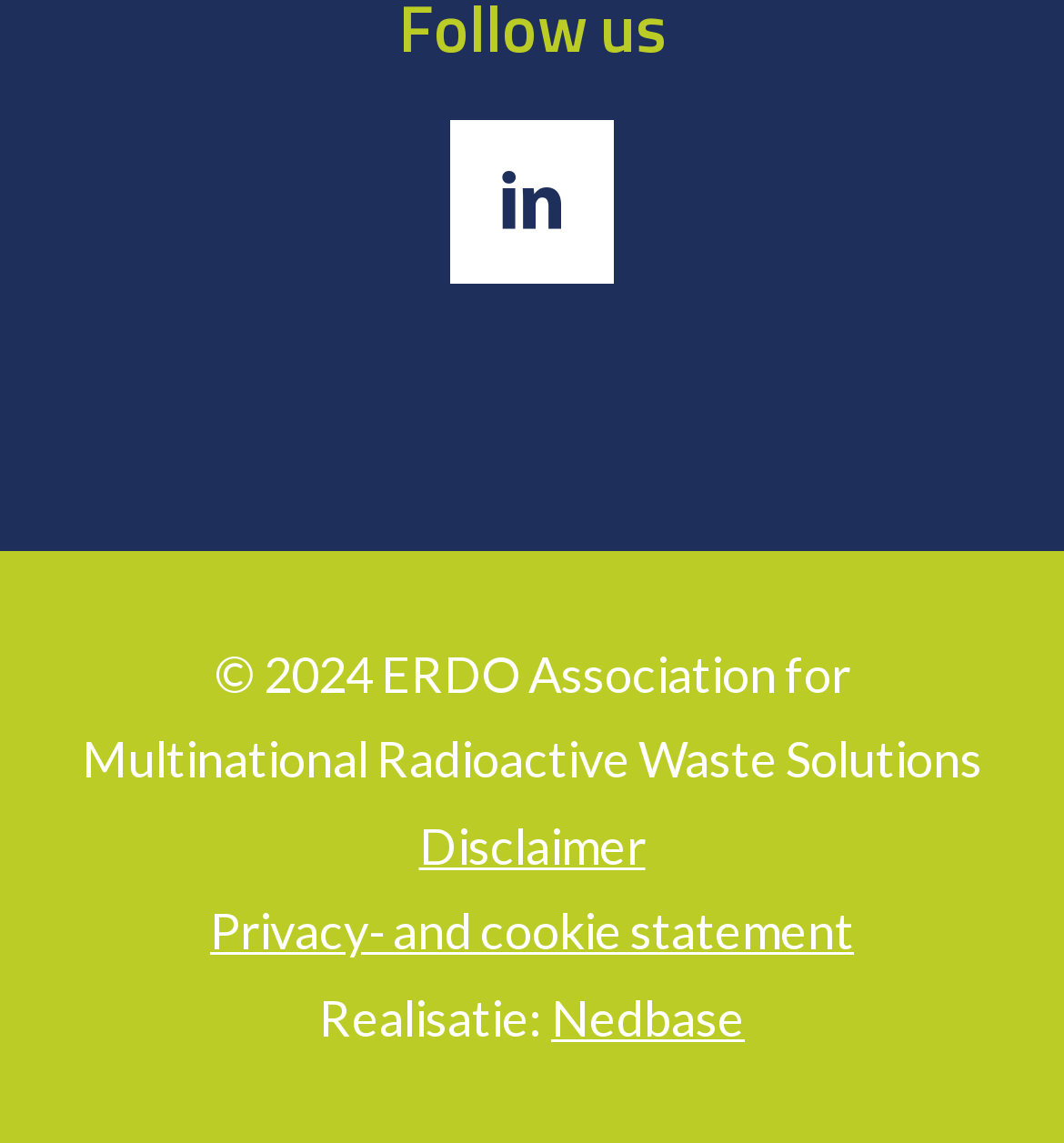What is the text of the copyright statement?
Using the image as a reference, give a one-word or short phrase answer.

2024 ERDO Association